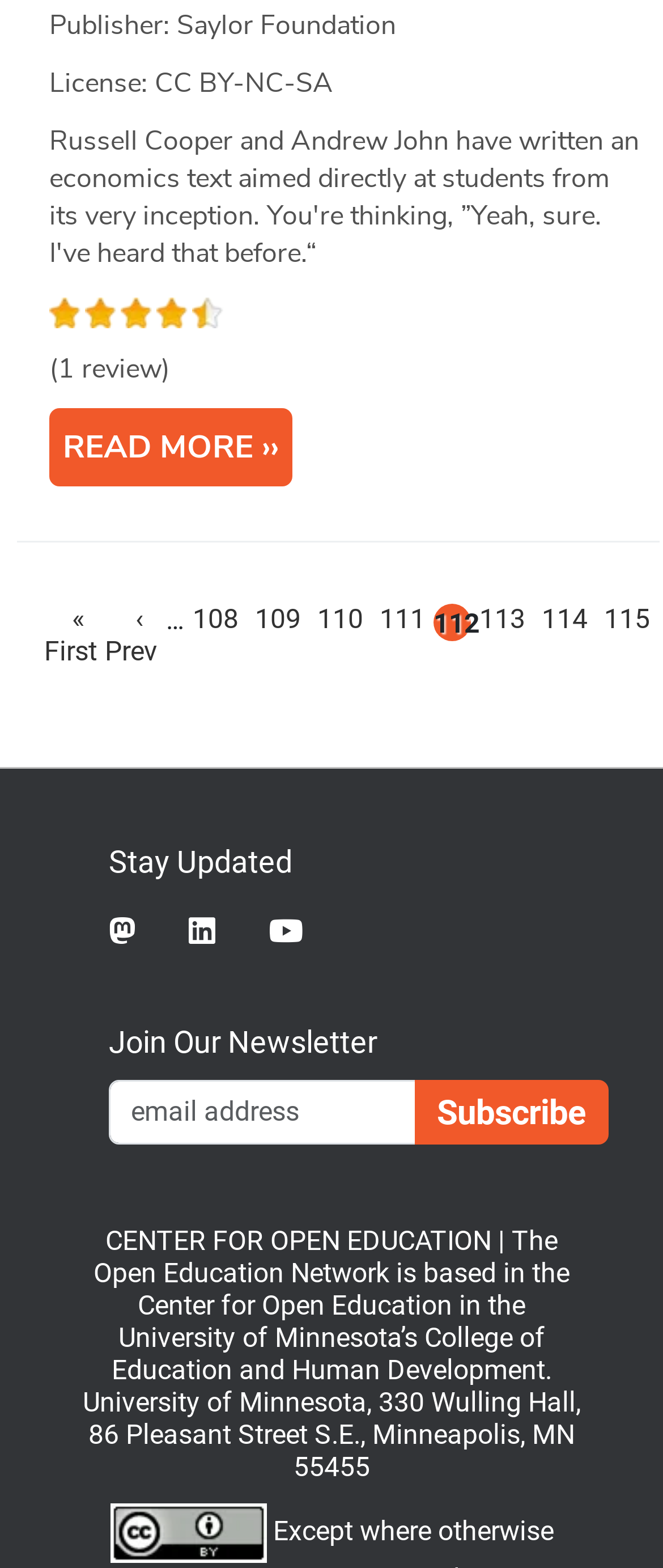What is the publisher of the content? Look at the image and give a one-word or short phrase answer.

Saylor Foundation